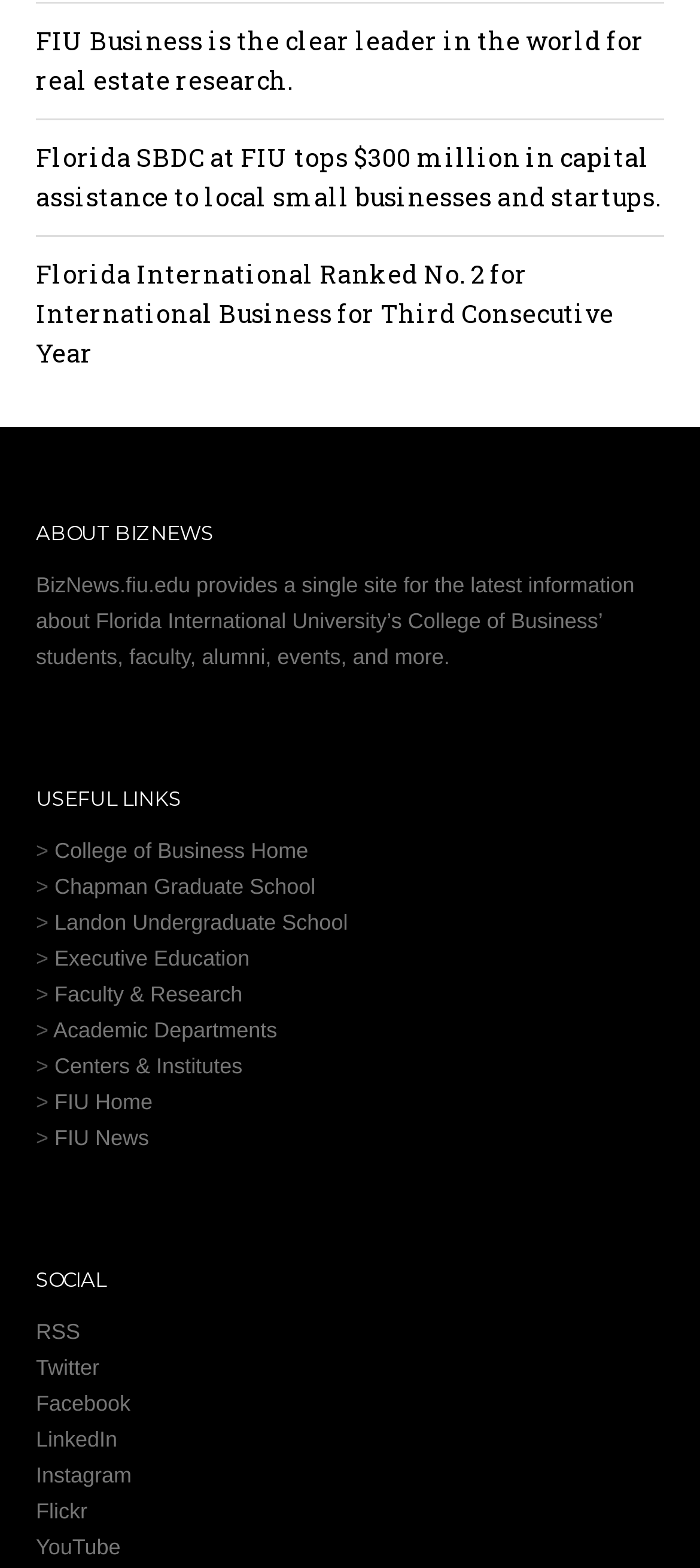Indicate the bounding box coordinates of the clickable region to achieve the following instruction: "Learn about Florida SBDC at FIU's capital assistance to local small businesses and startups."

[0.051, 0.089, 0.944, 0.136]